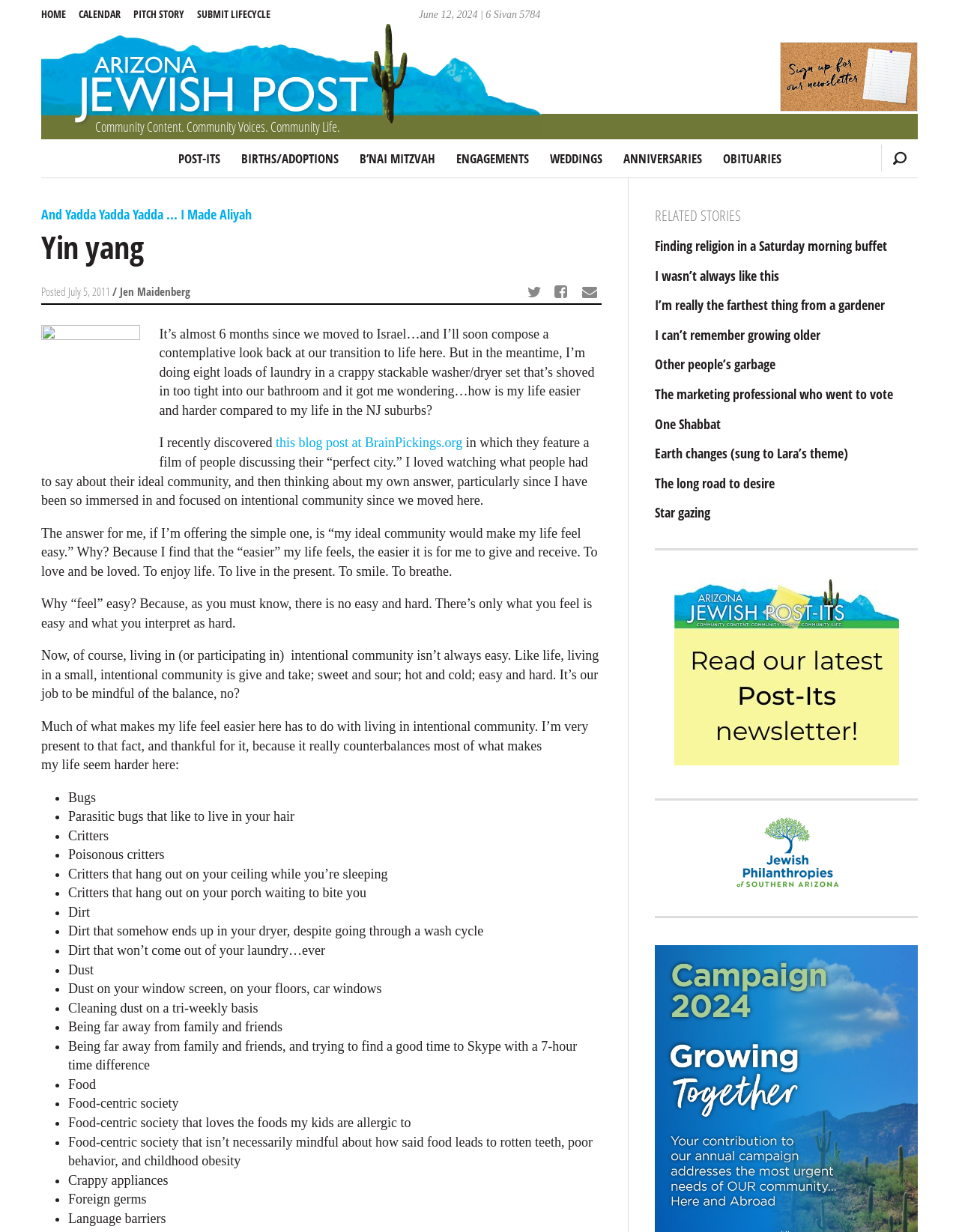Please find the bounding box coordinates of the element that must be clicked to perform the given instruction: "Click the 'Facebook' link". The coordinates should be four float numbers from 0 to 1, i.e., [left, top, right, bottom].

None